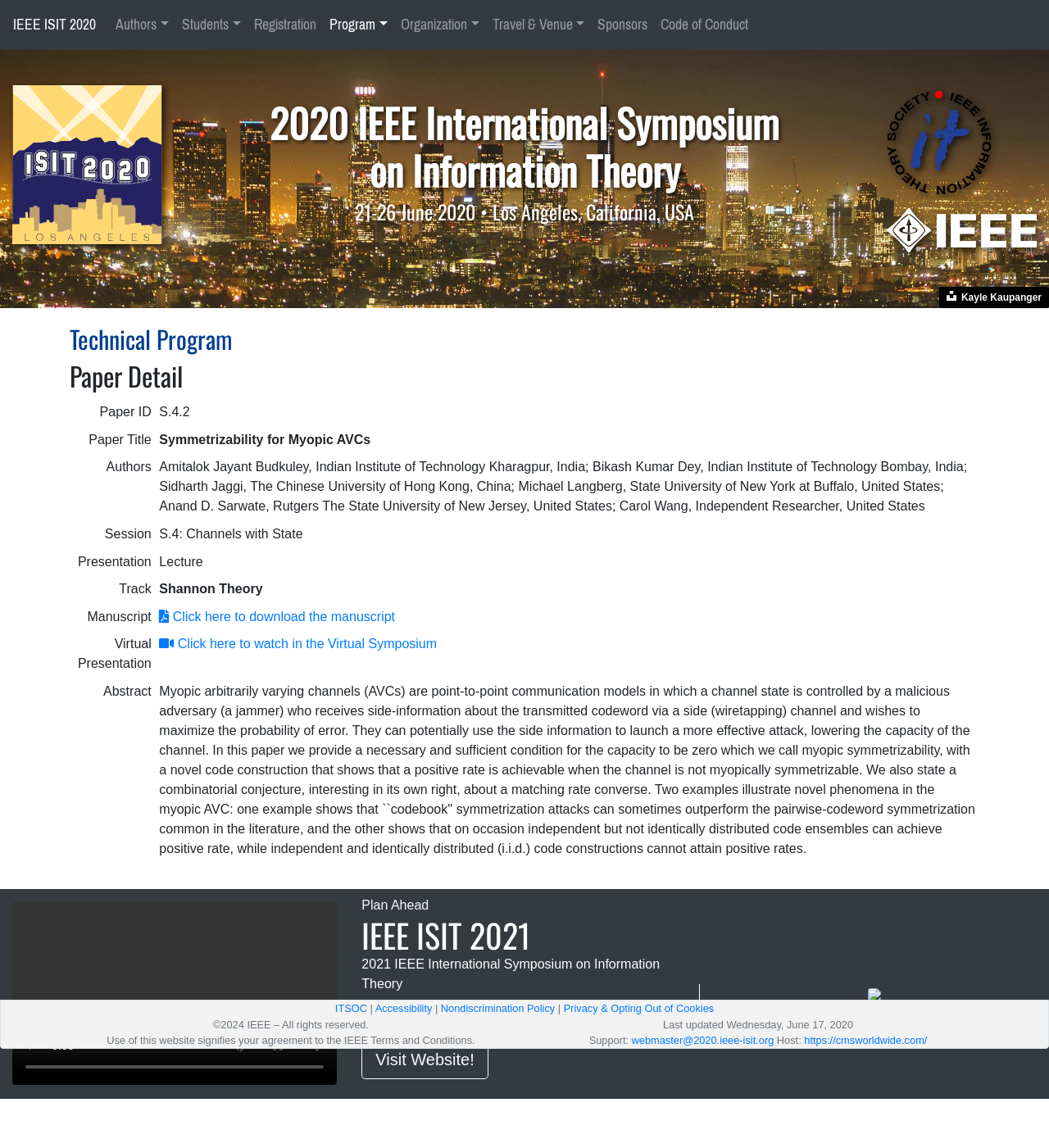Please find and report the bounding box coordinates of the element to click in order to perform the following action: "Click on the 'Authors' link". The coordinates should be expressed as four float numbers between 0 and 1, in the format [left, top, right, bottom].

[0.104, 0.006, 0.167, 0.038]